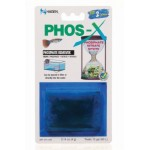Give a short answer to this question using one word or a phrase:
What type of tanks does PHOS-X support?

Fresh and saltwater